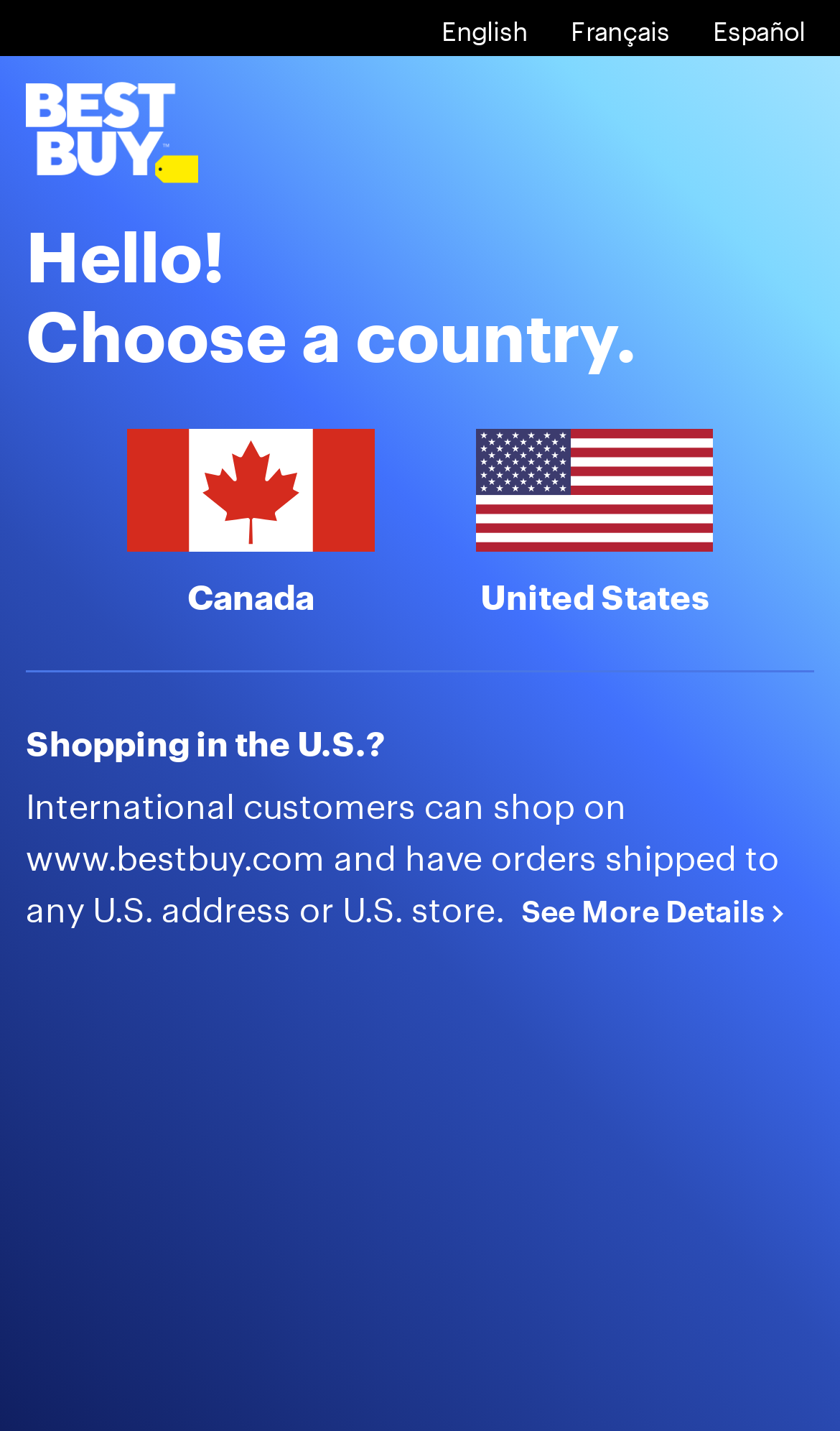Observe the image and answer the following question in detail: What is the purpose of the 'See More Details' link?

The 'See More Details' link is likely used to provide more information about shopping on www.bestbuy.com as an international customer, as it is placed below the text describing this option.